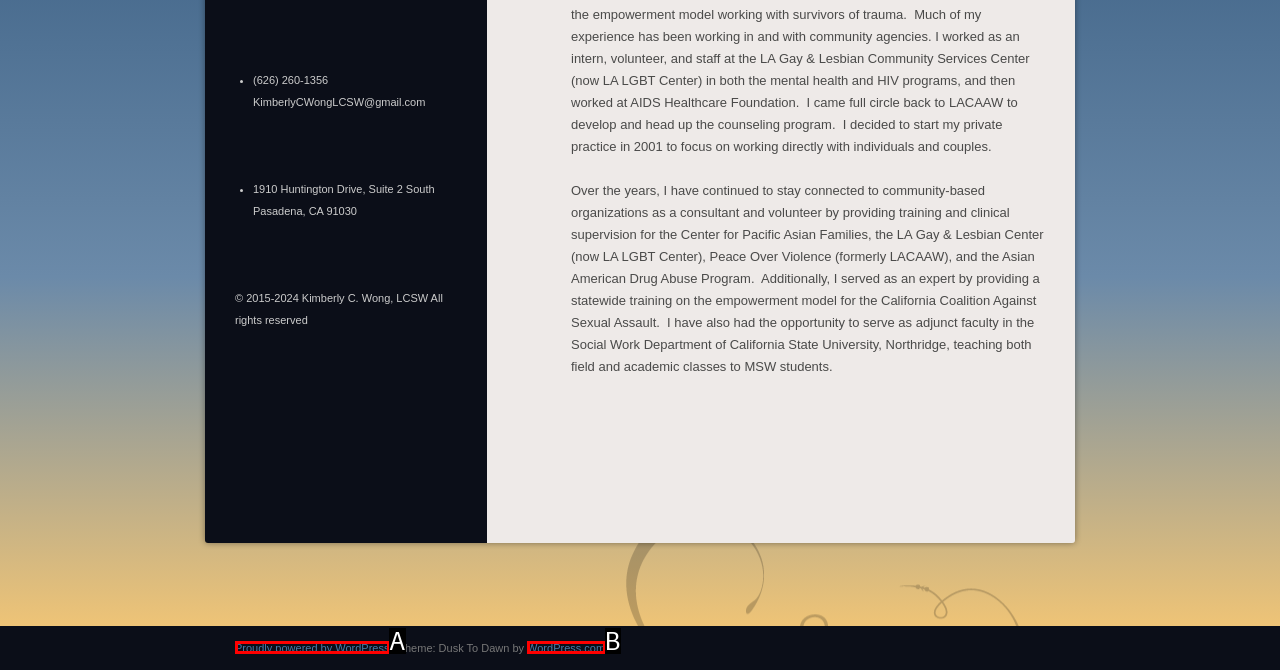Assess the description: Caribbean Premier League and select the option that matches. Provide the letter of the chosen option directly from the given choices.

None